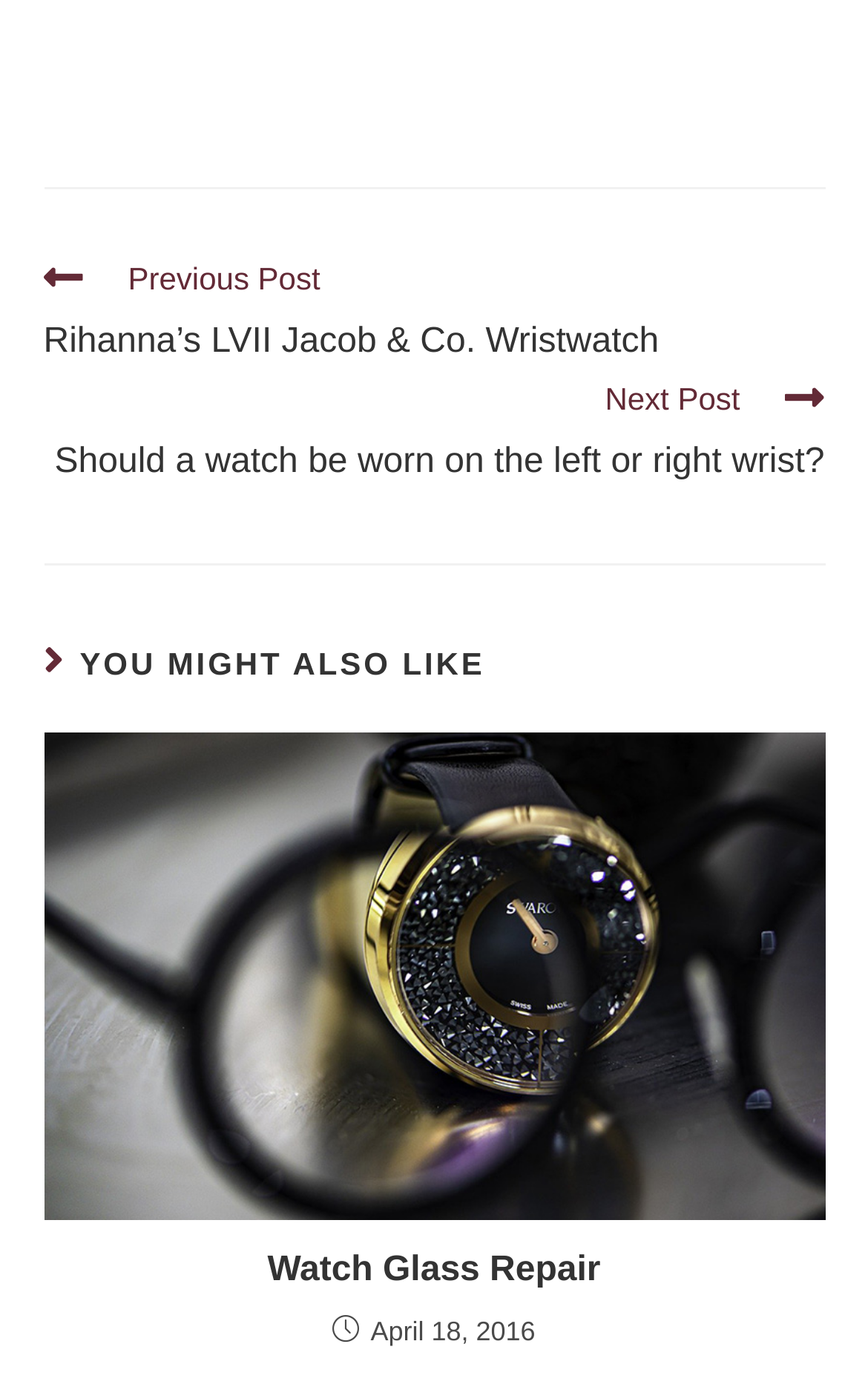Answer the following query with a single word or phrase:
When was the article published?

April 18, 2016